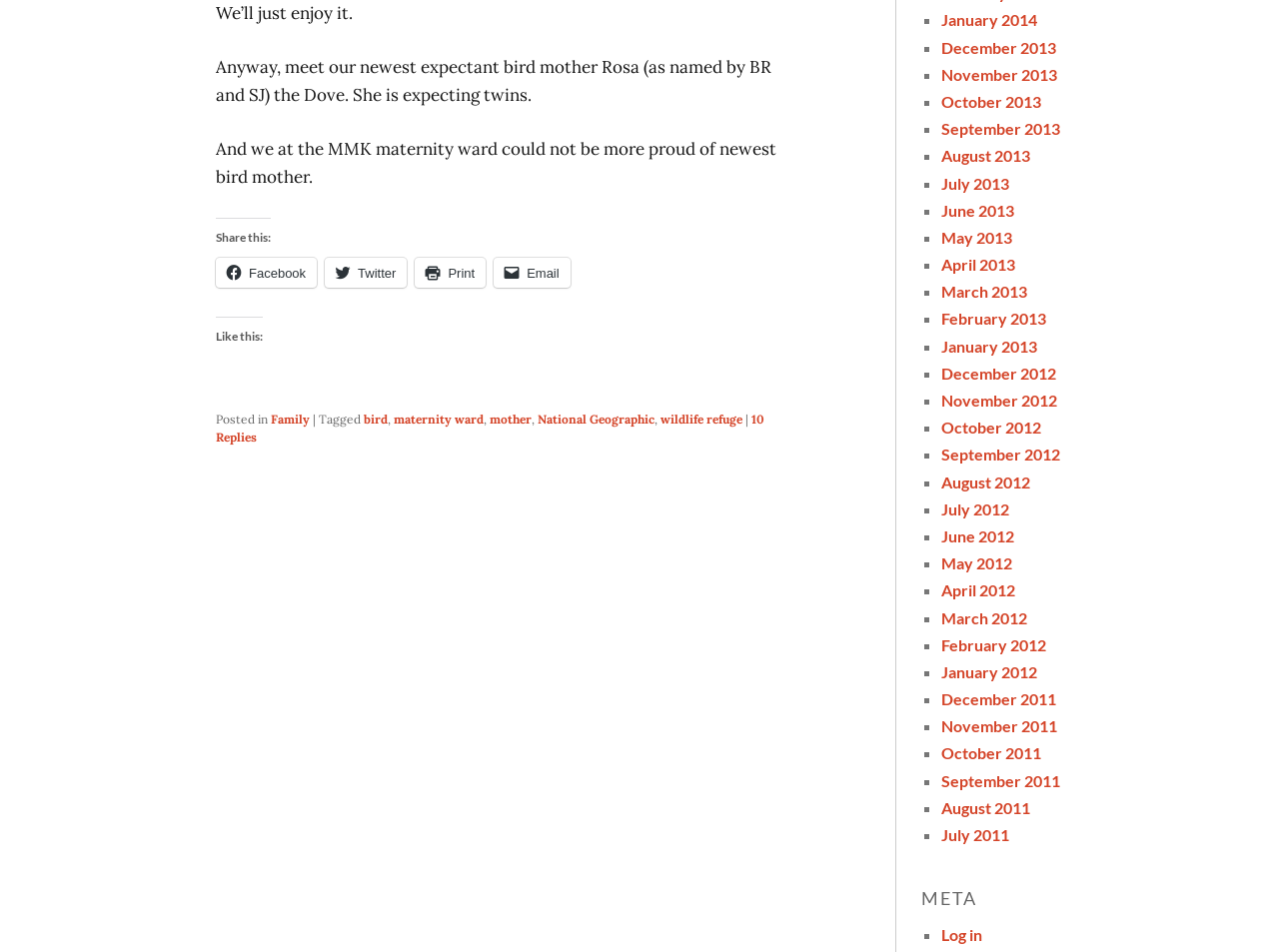Using the information in the image, give a detailed answer to the following question: What is the name of the expectant bird mother?

The name of the expectant bird mother is mentioned in the second paragraph of the webpage as 'Rosa (as named by BR and SJ) the Dove'.